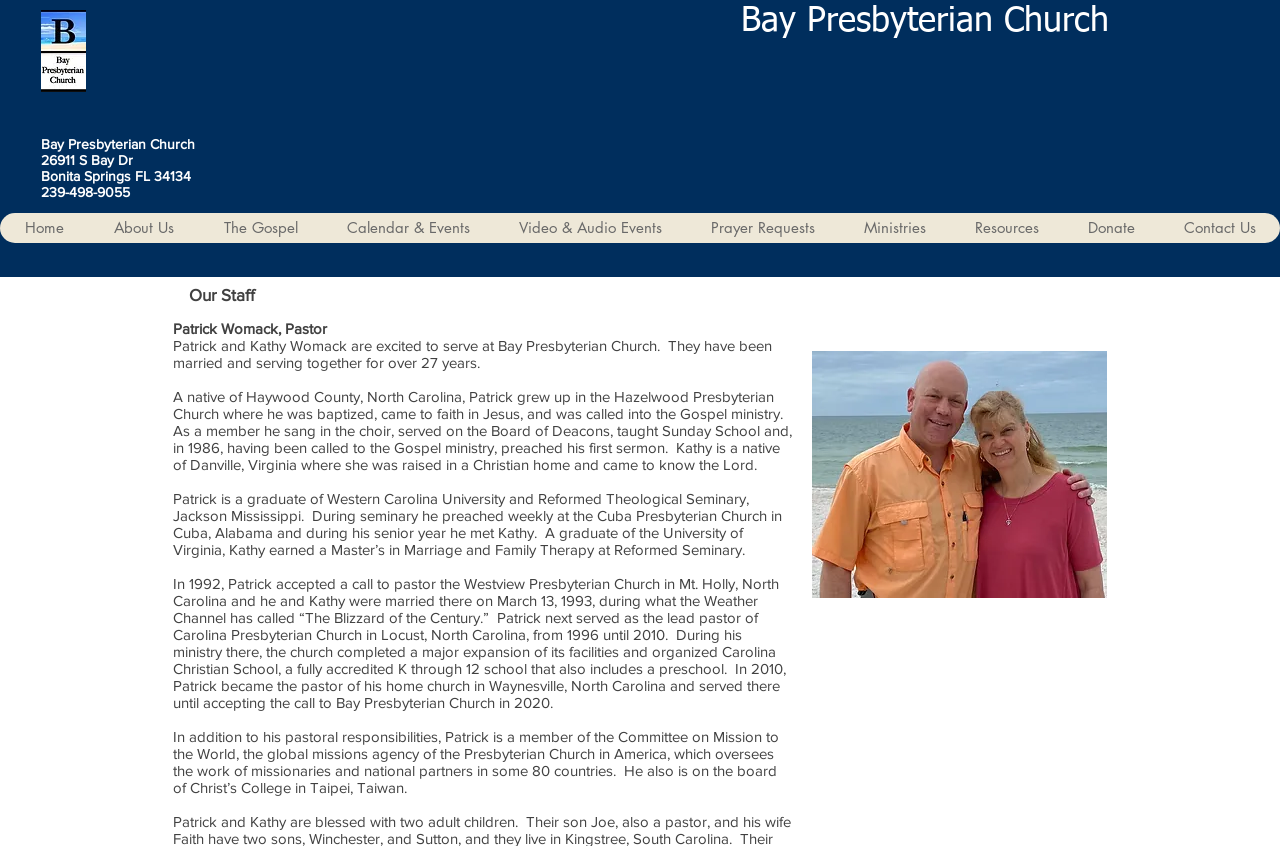Using the element description provided, determine the bounding box coordinates in the format (top-left x, top-left y, bottom-right x, bottom-right y). Ensure that all values are floating point numbers between 0 and 1. Element description: The Gospel

[0.155, 0.252, 0.252, 0.287]